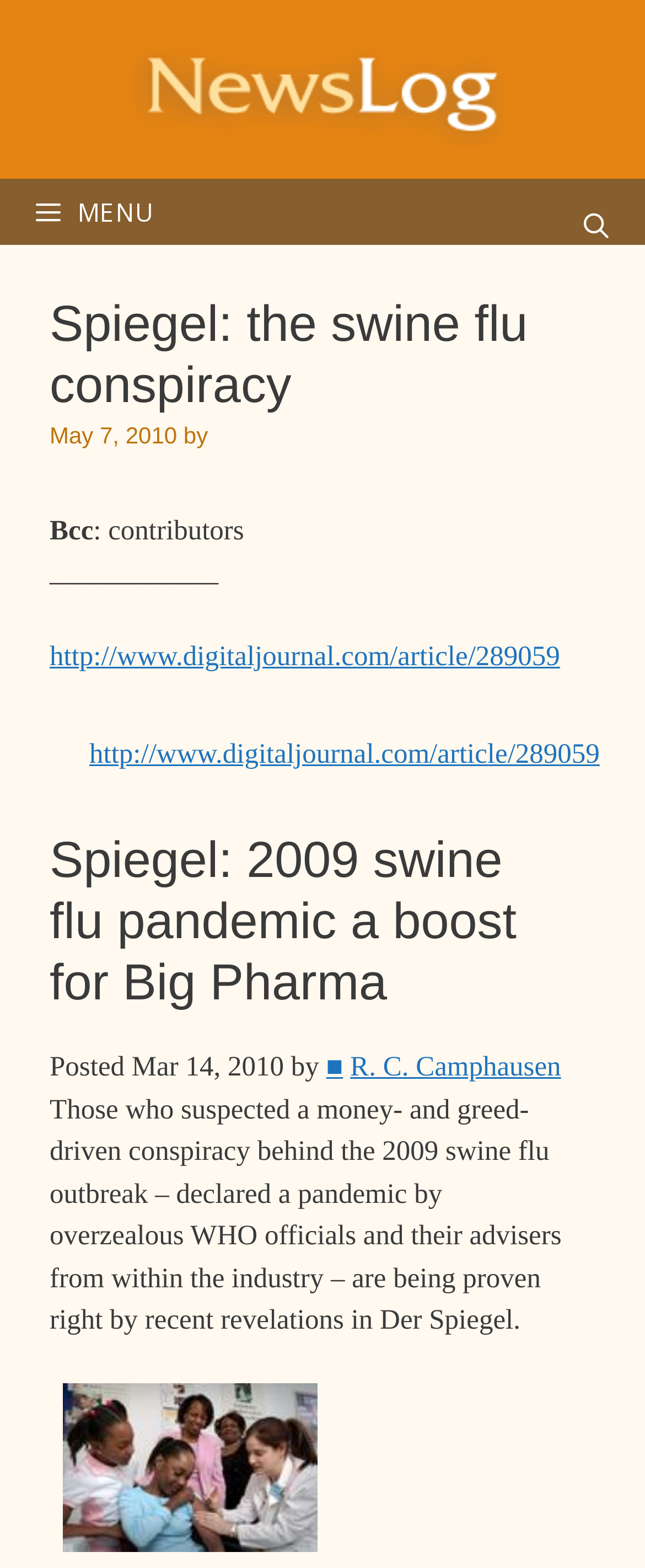How many links are there in the article?
Please provide a single word or phrase as your answer based on the screenshot.

3